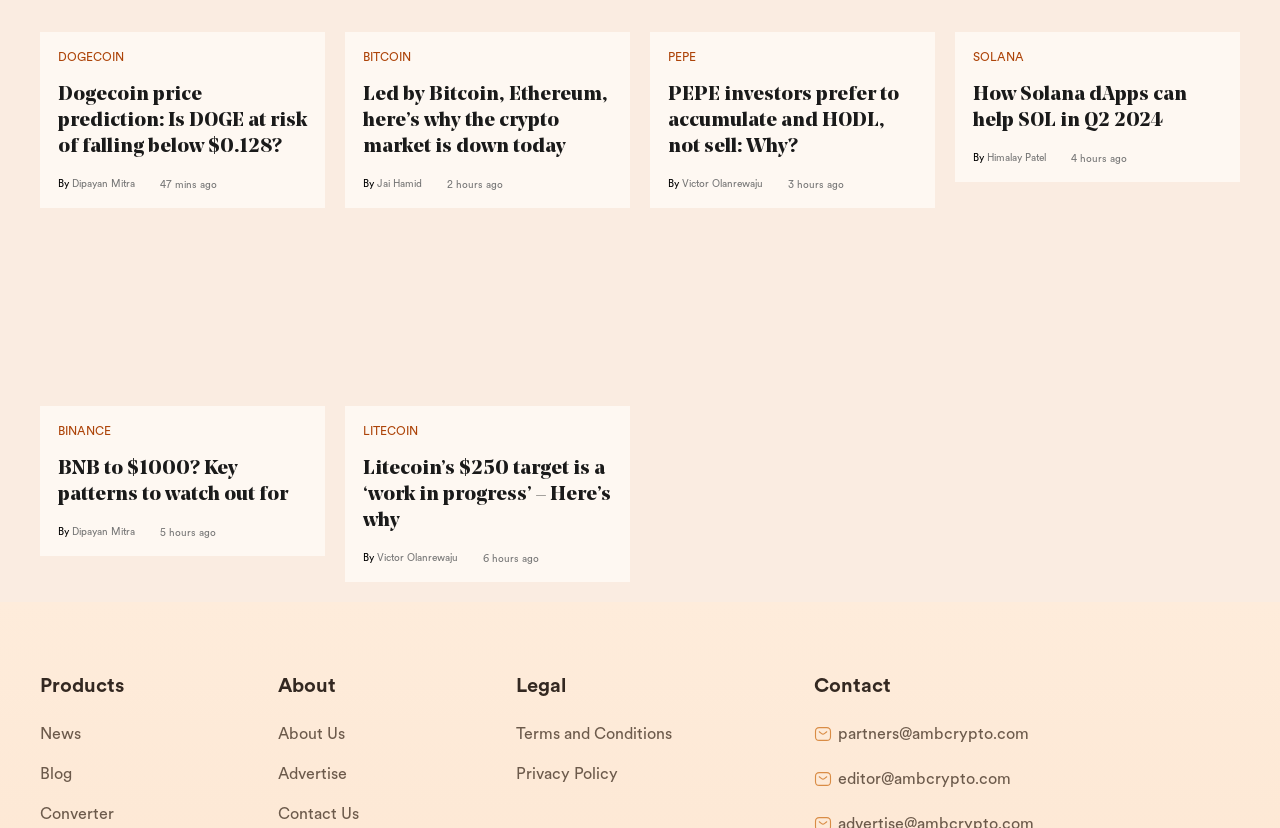Respond with a single word or phrase to the following question: What is the category of the webpage section containing 'About Us' and 'Advertise'?

About